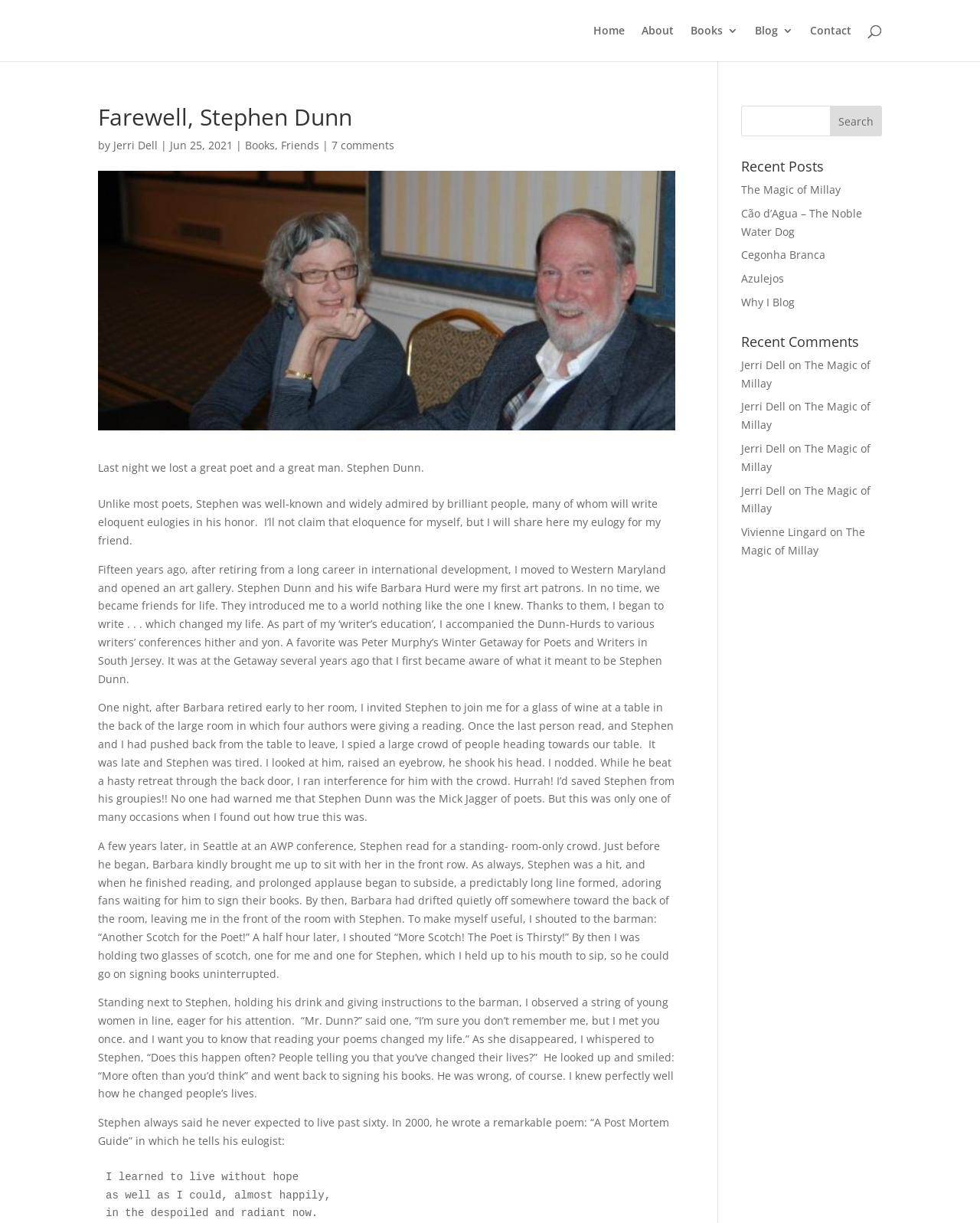Locate the bounding box coordinates of the element I should click to achieve the following instruction: "View the 'Recent Posts'".

[0.756, 0.13, 0.9, 0.148]